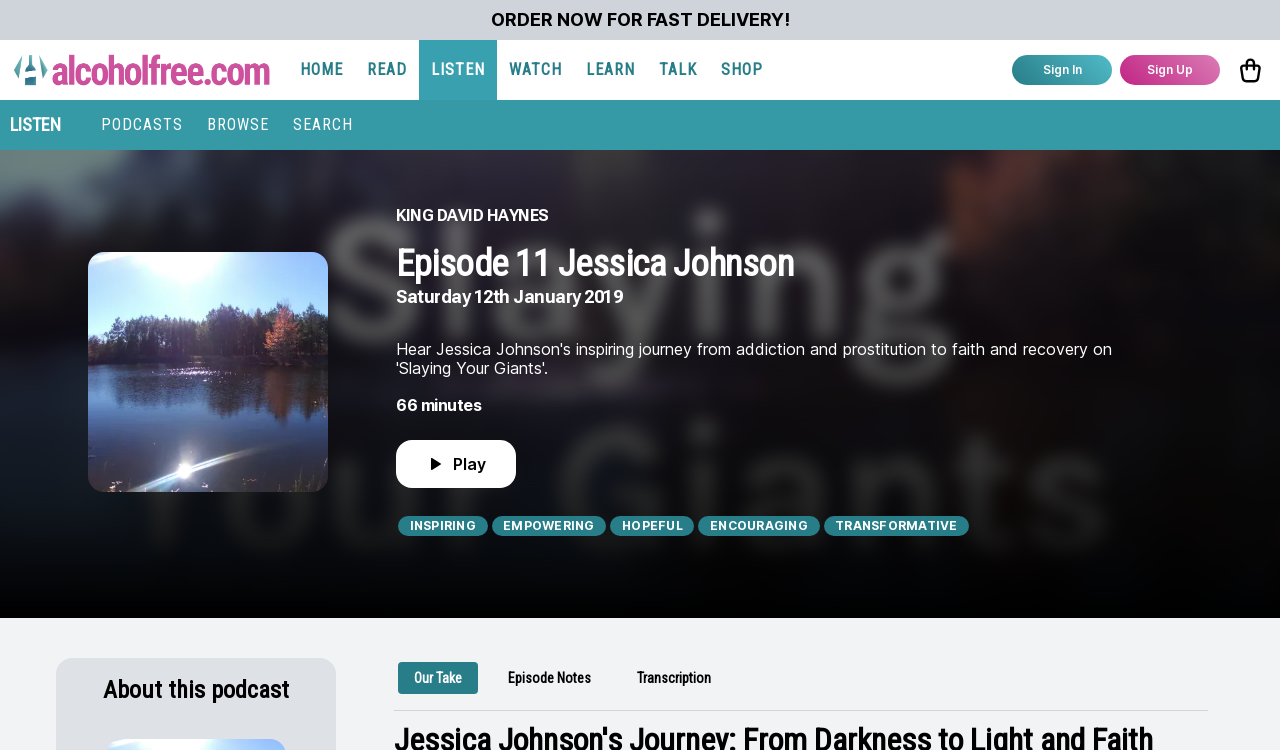Pinpoint the bounding box coordinates of the area that must be clicked to complete this instruction: "Play the podcast".

[0.309, 0.586, 0.403, 0.65]